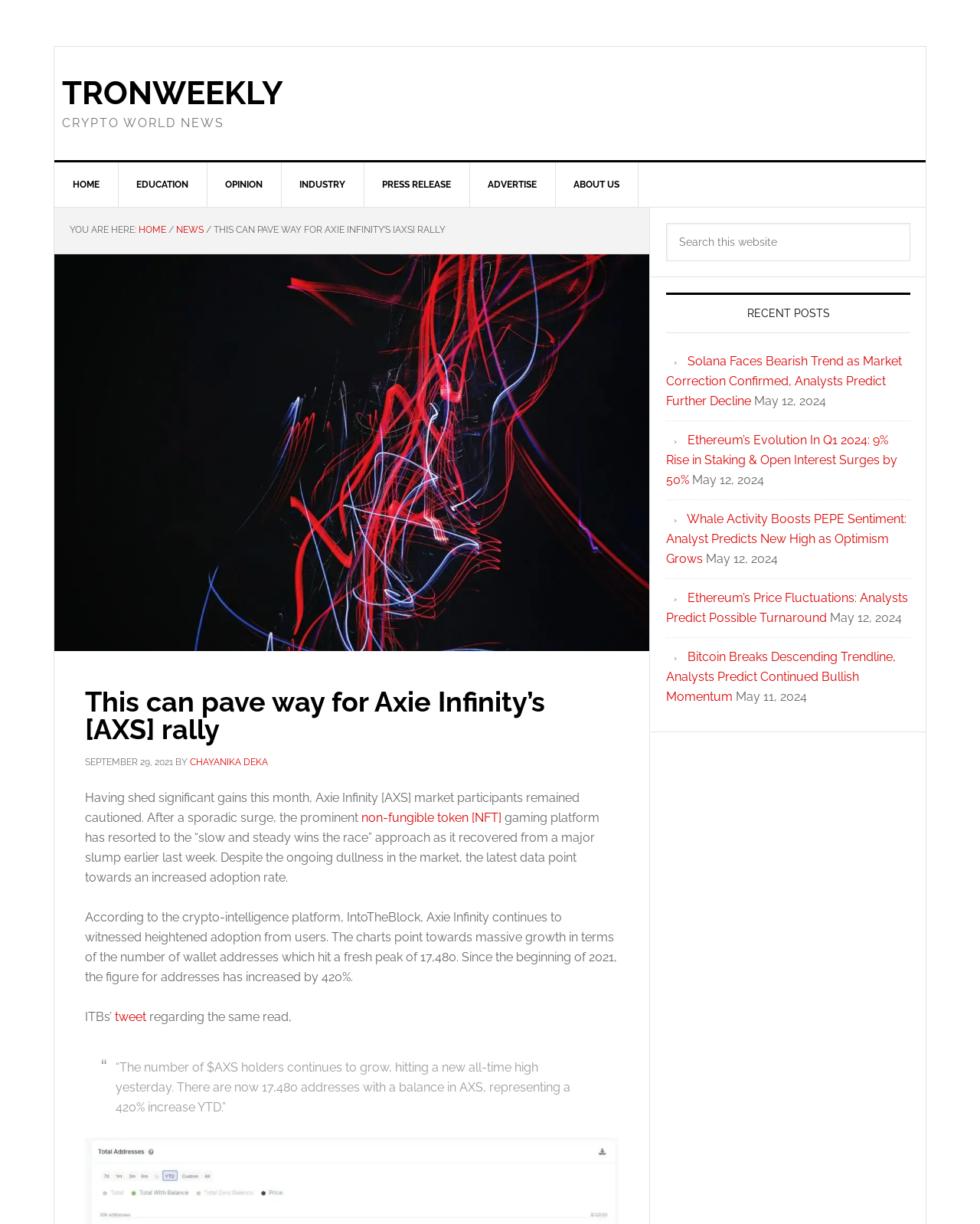Could you indicate the bounding box coordinates of the region to click in order to complete this instruction: "Read the article about Solana's bearish trend".

[0.68, 0.289, 0.92, 0.333]